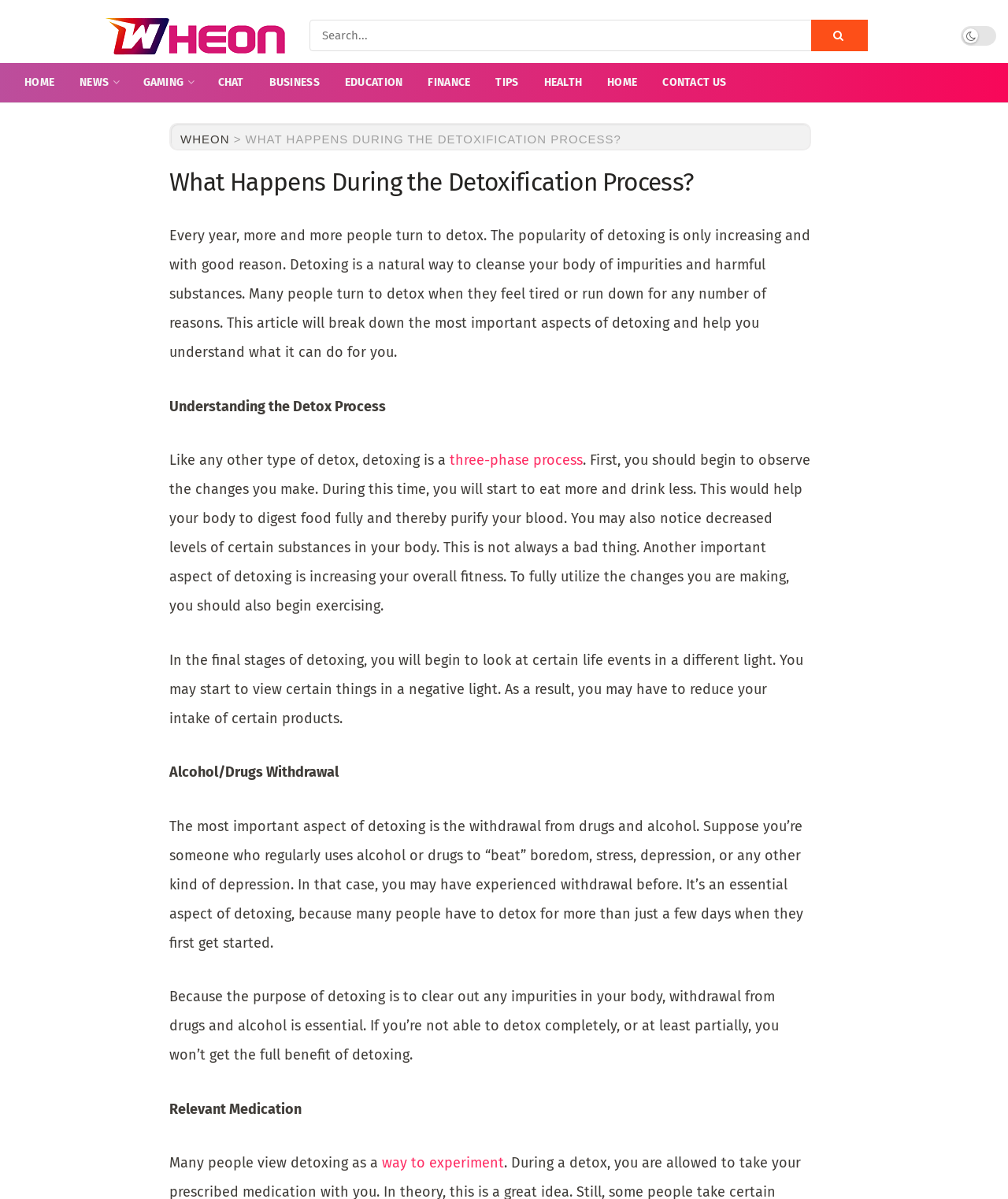What is the first step in the detox process? Analyze the screenshot and reply with just one word or a short phrase.

Observing changes